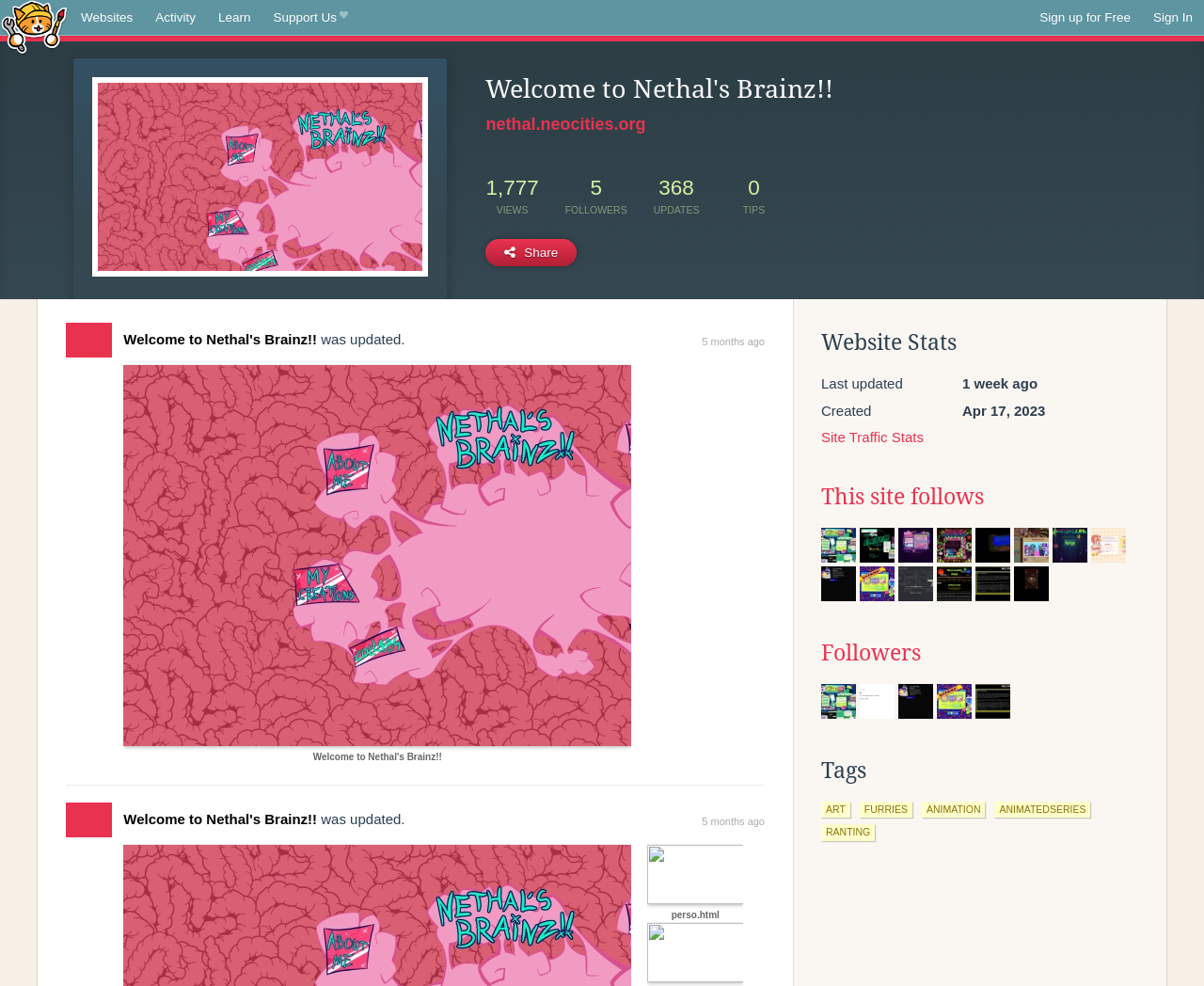Please identify the bounding box coordinates of the element that needs to be clicked to perform the following instruction: "Visit the Websites page".

[0.058, 0.0, 0.12, 0.035]